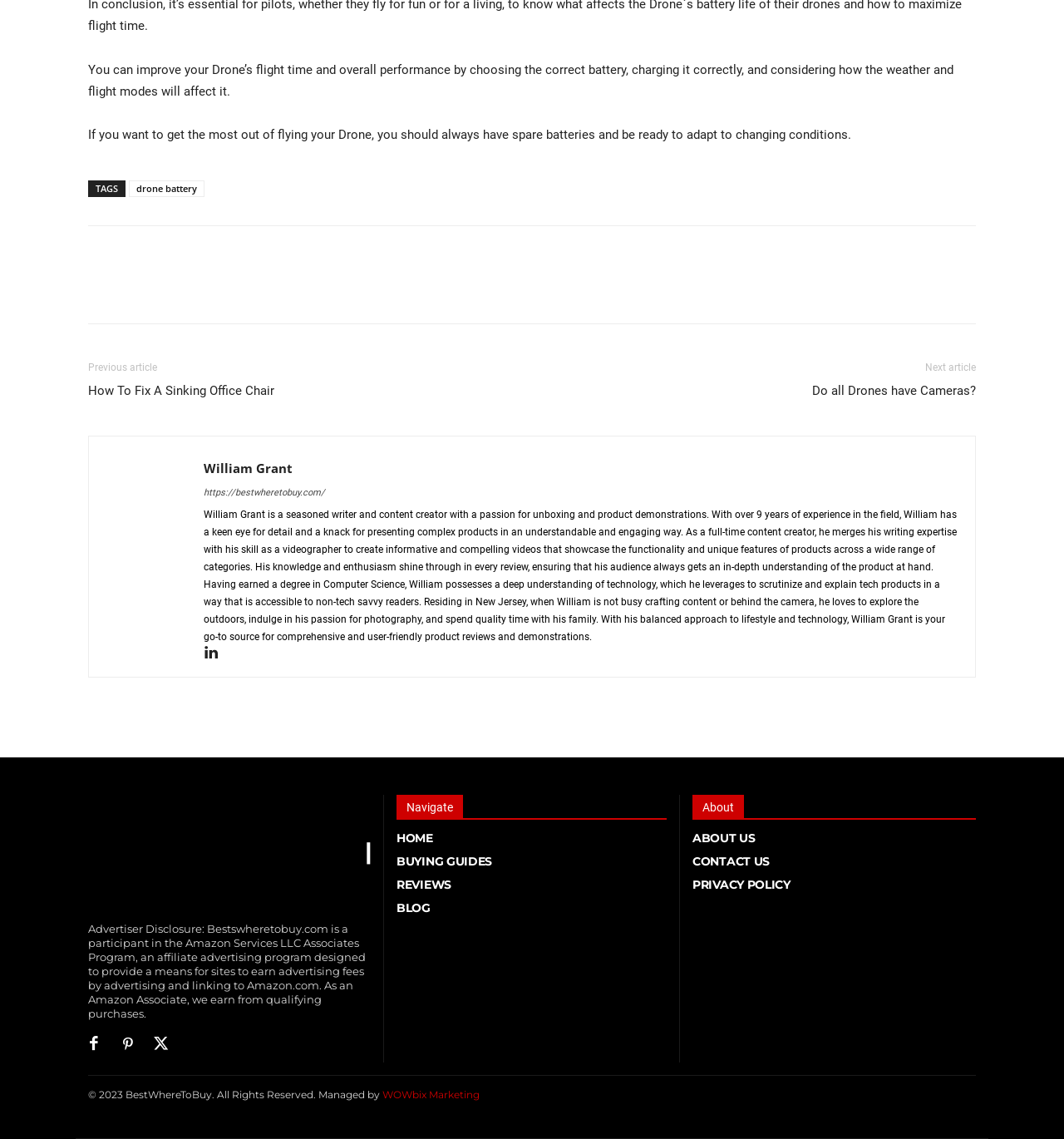What is the purpose of the links at the bottom of the webpage?
Using the details from the image, give an elaborate explanation to answer the question.

The links at the bottom of the webpage, such as 'HOME', 'BUYING GUIDES', 'REVIEWS', and 'BLOG', appear to be navigation links that allow users to access different sections of the website.